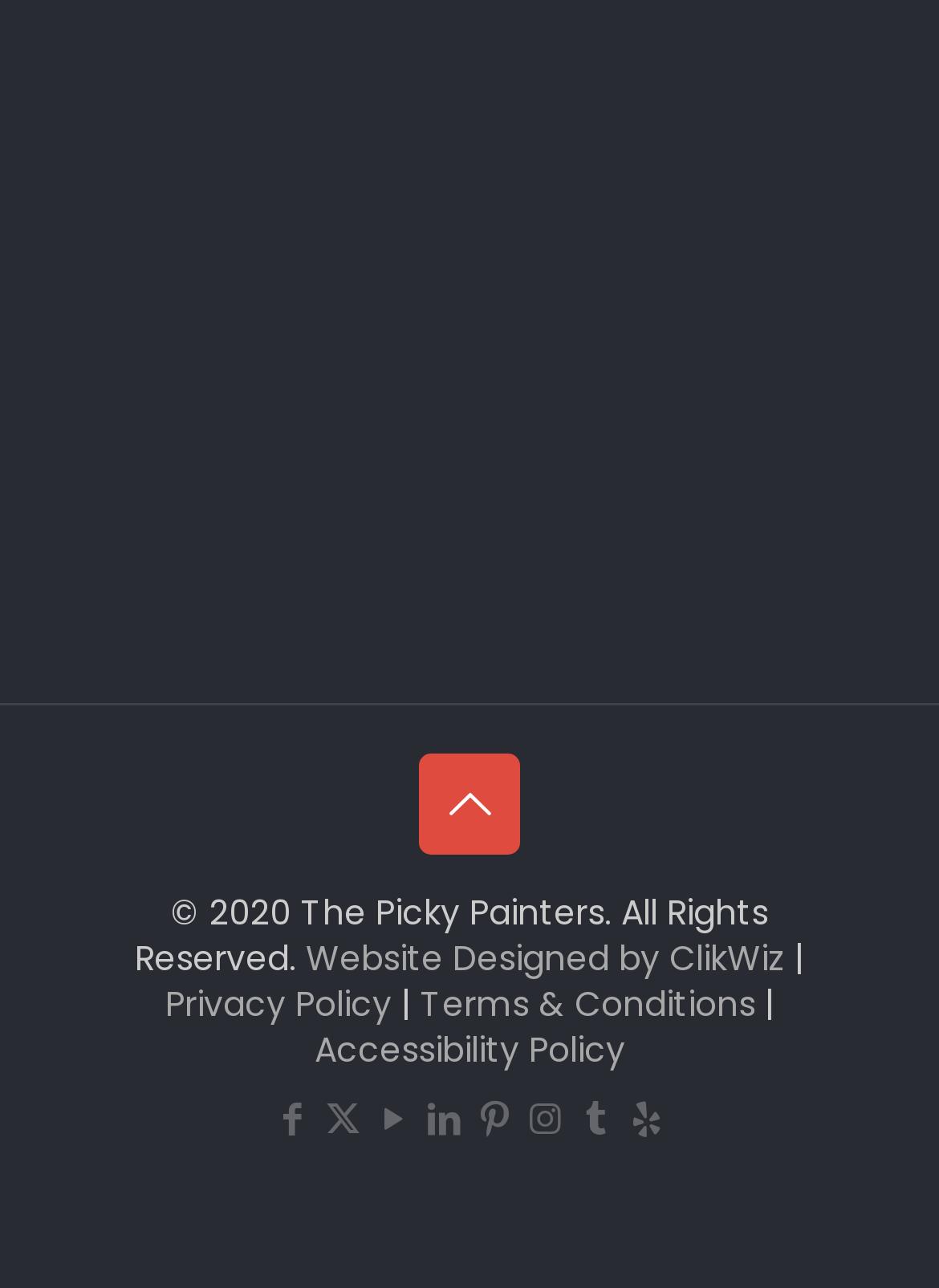Please identify the bounding box coordinates of the region to click in order to complete the task: "Follow Tibet Discovery on Facebook". The coordinates must be four float numbers between 0 and 1, specified as [left, top, right, bottom].

None